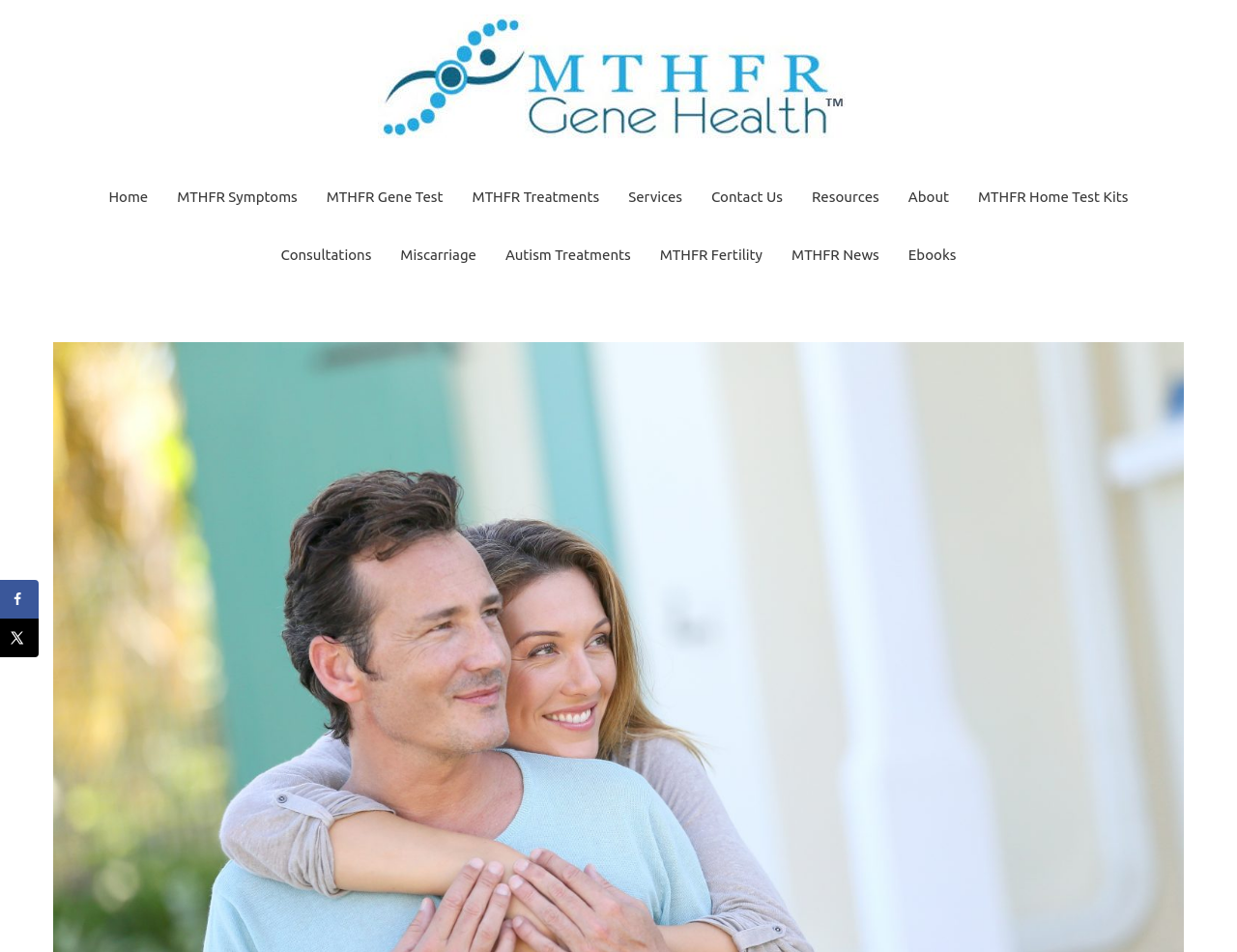Please indicate the bounding box coordinates of the element's region to be clicked to achieve the instruction: "Click on the MTHFR GENE HEALTH TM link". Provide the coordinates as four float numbers between 0 and 1, i.e., [left, top, right, bottom].

[0.305, 0.07, 0.683, 0.088]